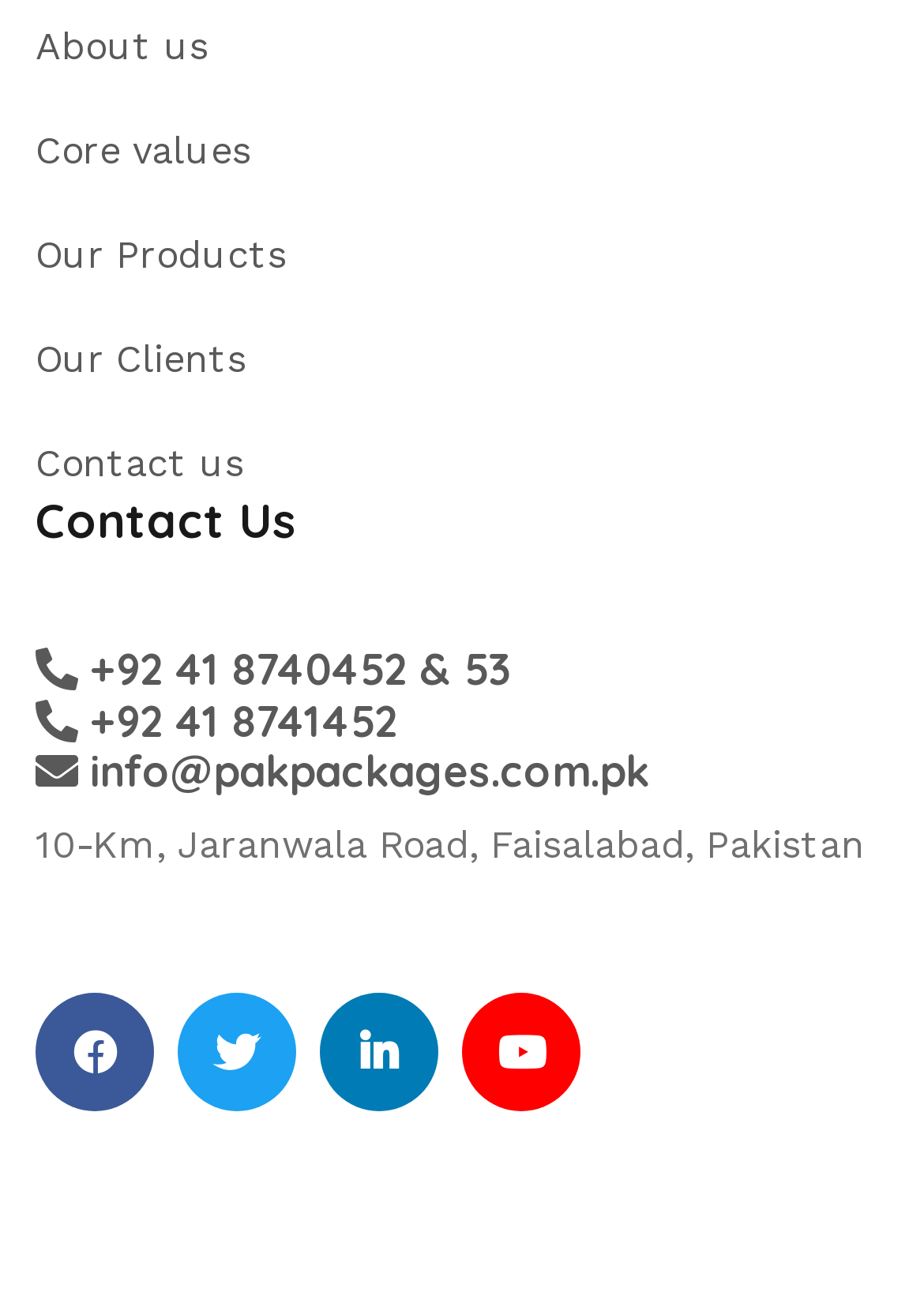Predict the bounding box of the UI element based on the description: "Our Clients". The coordinates should be four float numbers between 0 and 1, formatted as [left, top, right, bottom].

[0.038, 0.256, 0.267, 0.29]